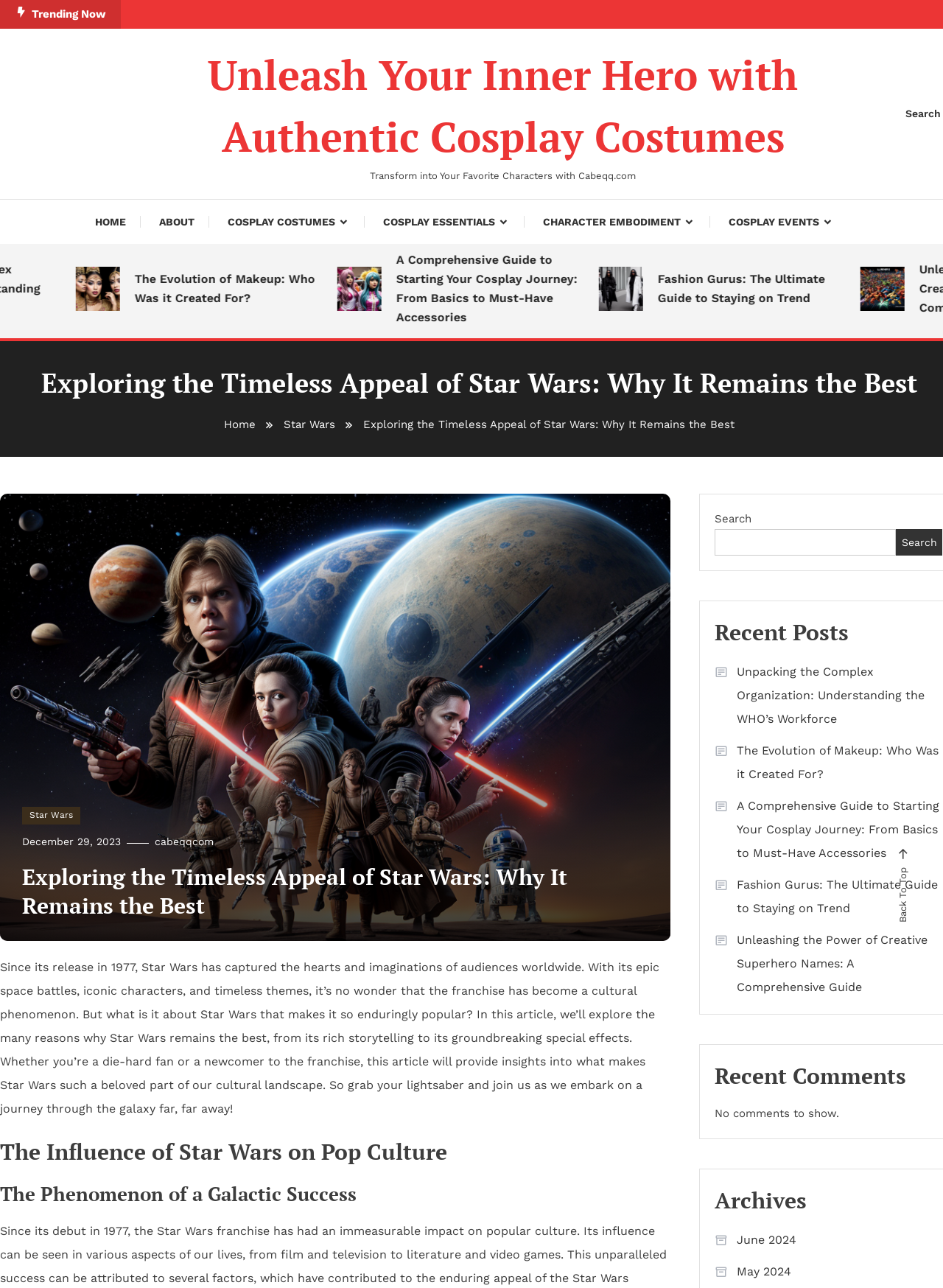Provide the bounding box coordinates, formatted as (top-left x, top-left y, bottom-right x, bottom-right y), with all values being floating point numbers between 0 and 1. Identify the bounding box of the UI element that matches the description: cabeqqcom

[0.164, 0.649, 0.227, 0.658]